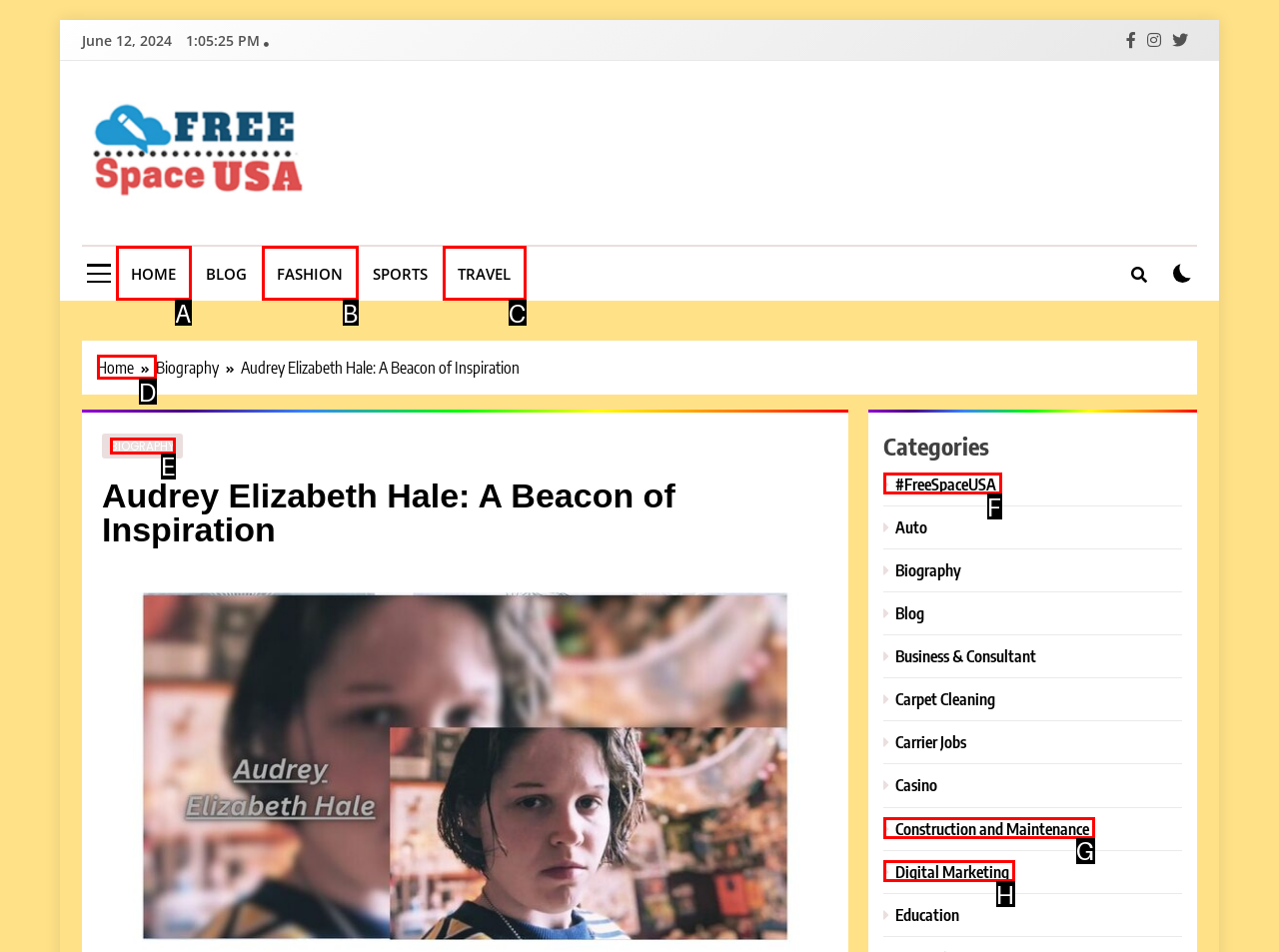From the provided options, which letter corresponds to the element described as: Fashion
Answer with the letter only.

B